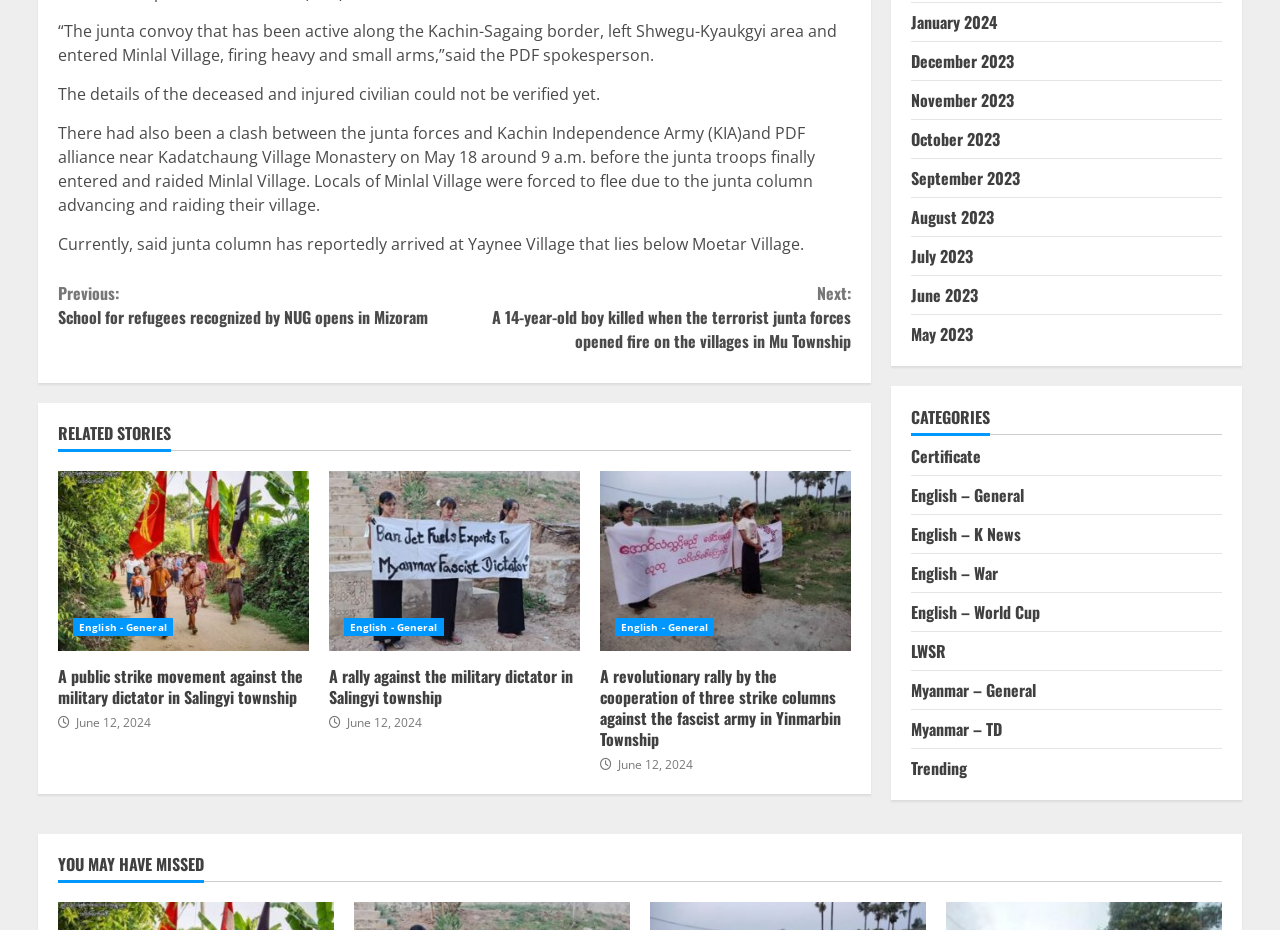Please identify the bounding box coordinates of the clickable area that will fulfill the following instruction: "Read 'A public strike movement against the military dictator in Salingyi township'". The coordinates should be in the format of four float numbers between 0 and 1, i.e., [left, top, right, bottom].

[0.045, 0.507, 0.241, 0.701]